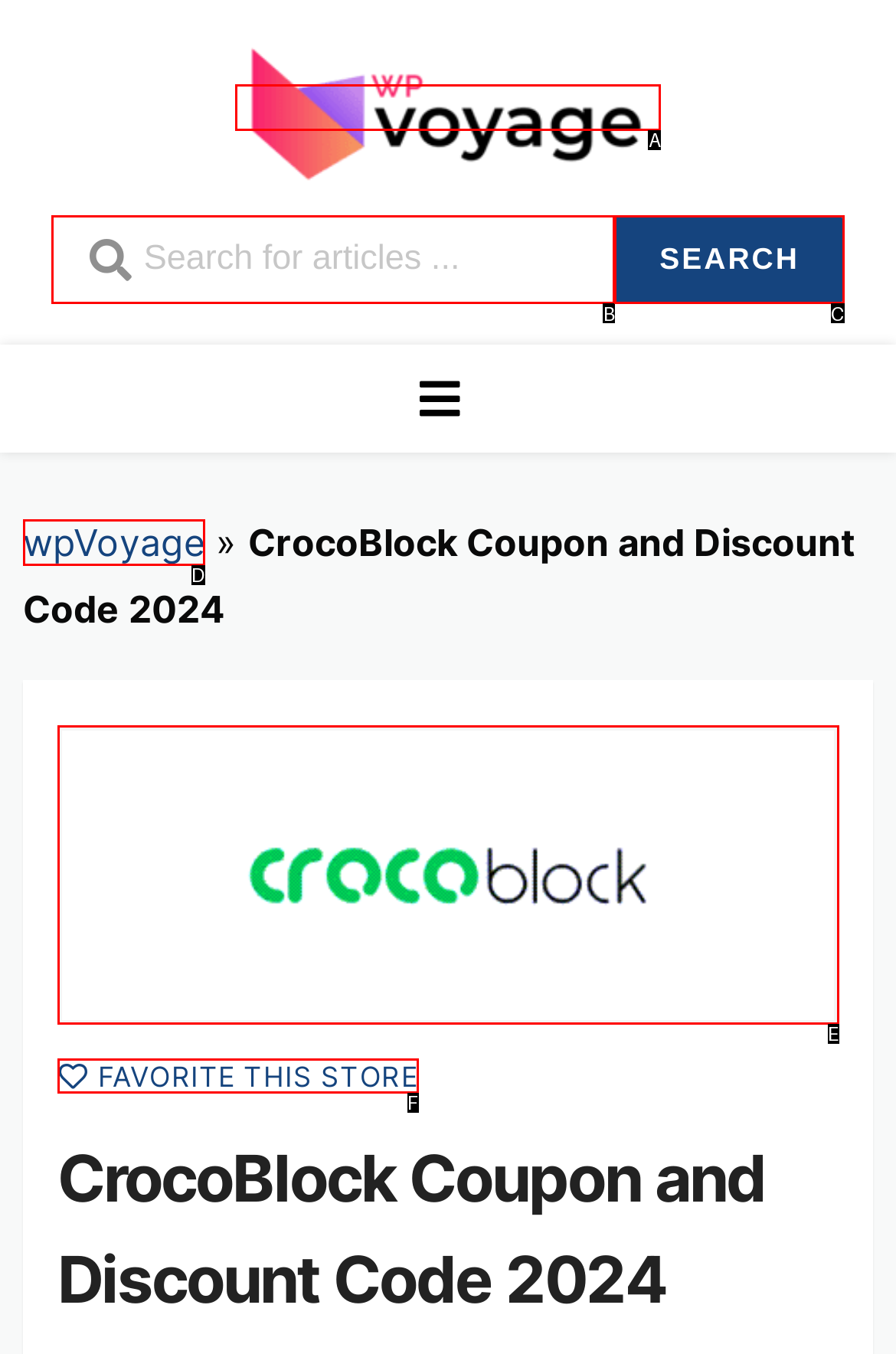Select the letter that corresponds to this element description: Search
Answer with the letter of the correct option directly.

C